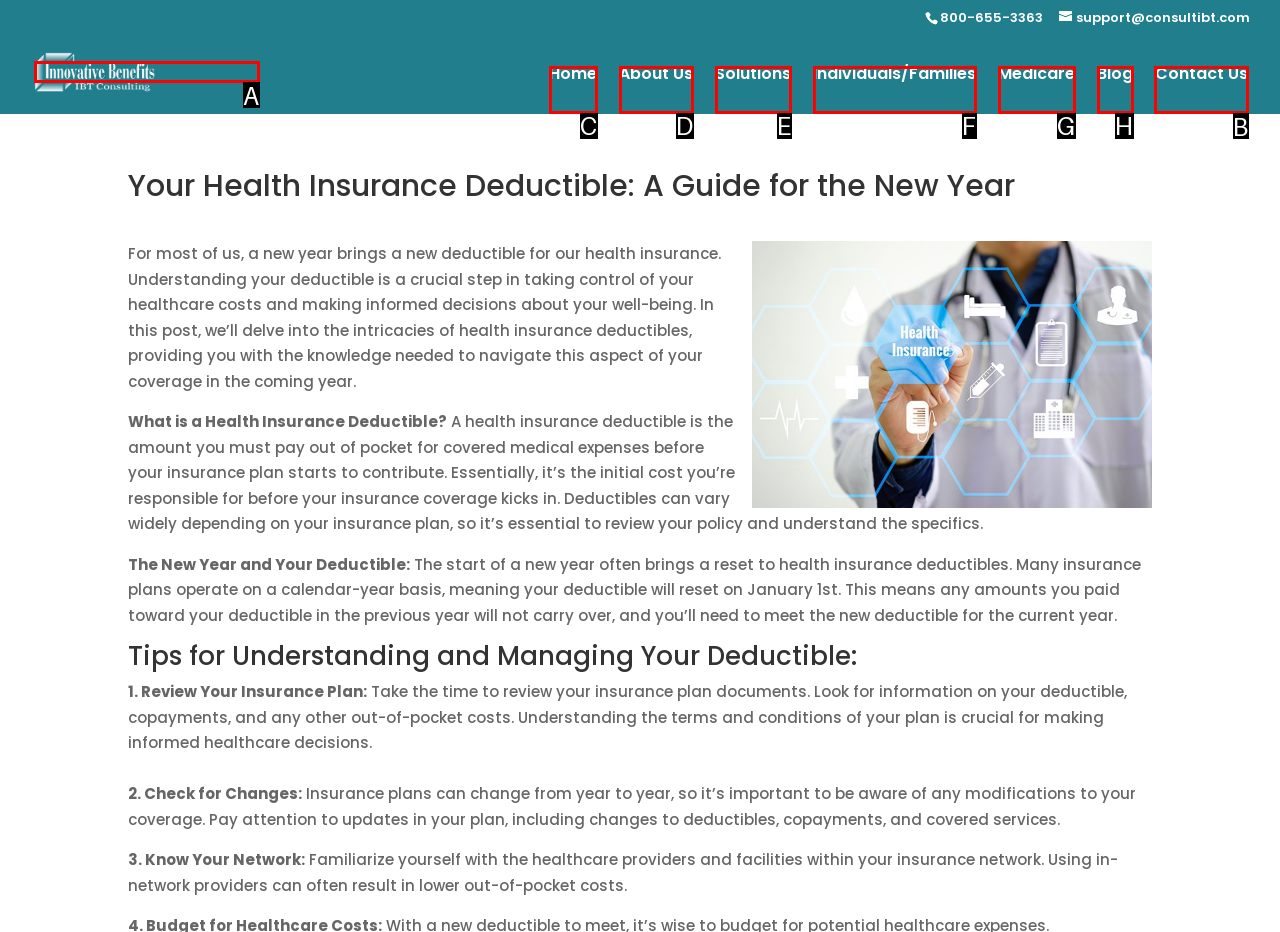Tell me which element should be clicked to achieve the following objective: Contact Us
Reply with the letter of the correct option from the displayed choices.

B